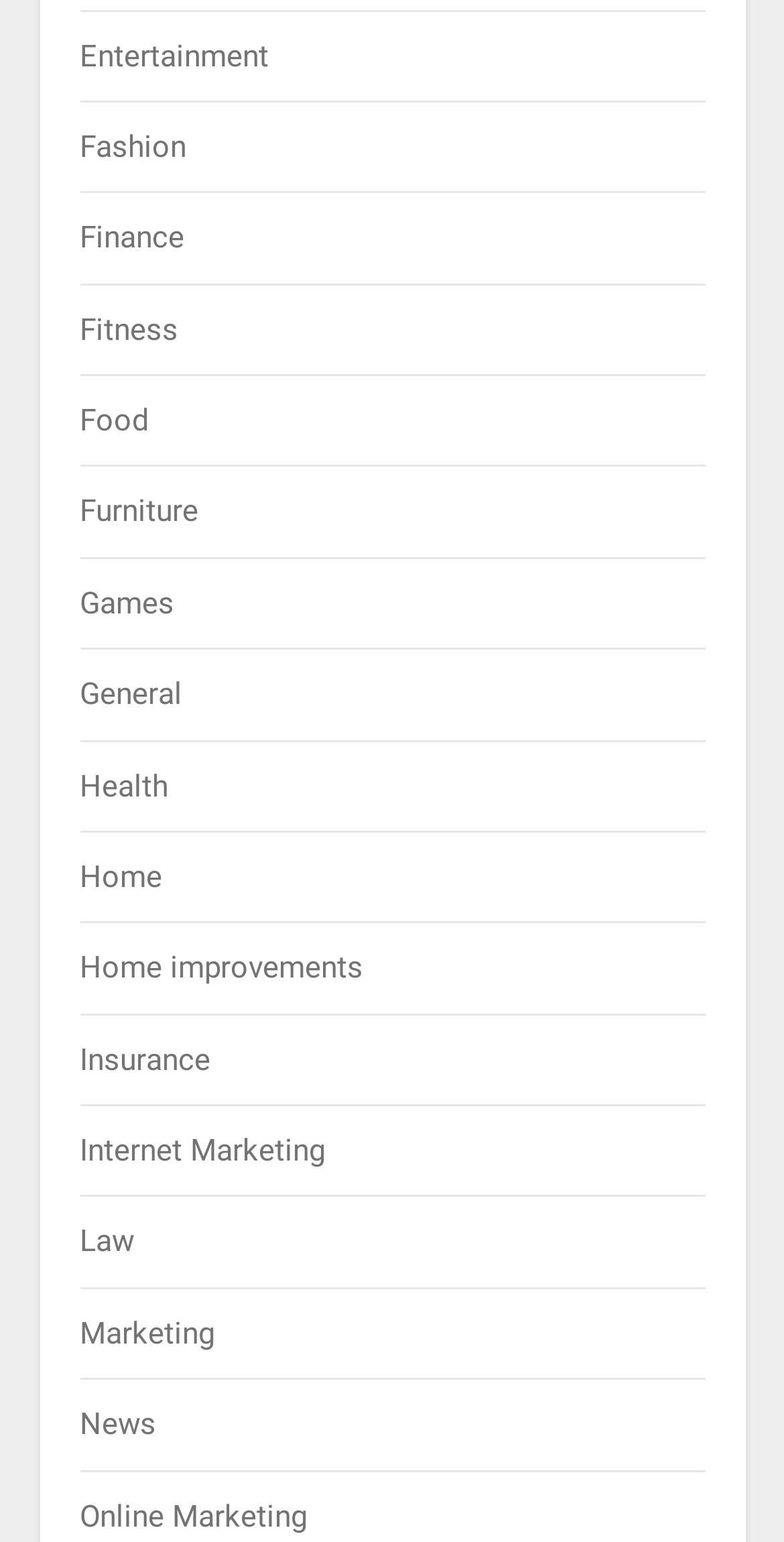Find and specify the bounding box coordinates that correspond to the clickable region for the instruction: "Browse Entertainment".

[0.101, 0.024, 0.342, 0.048]